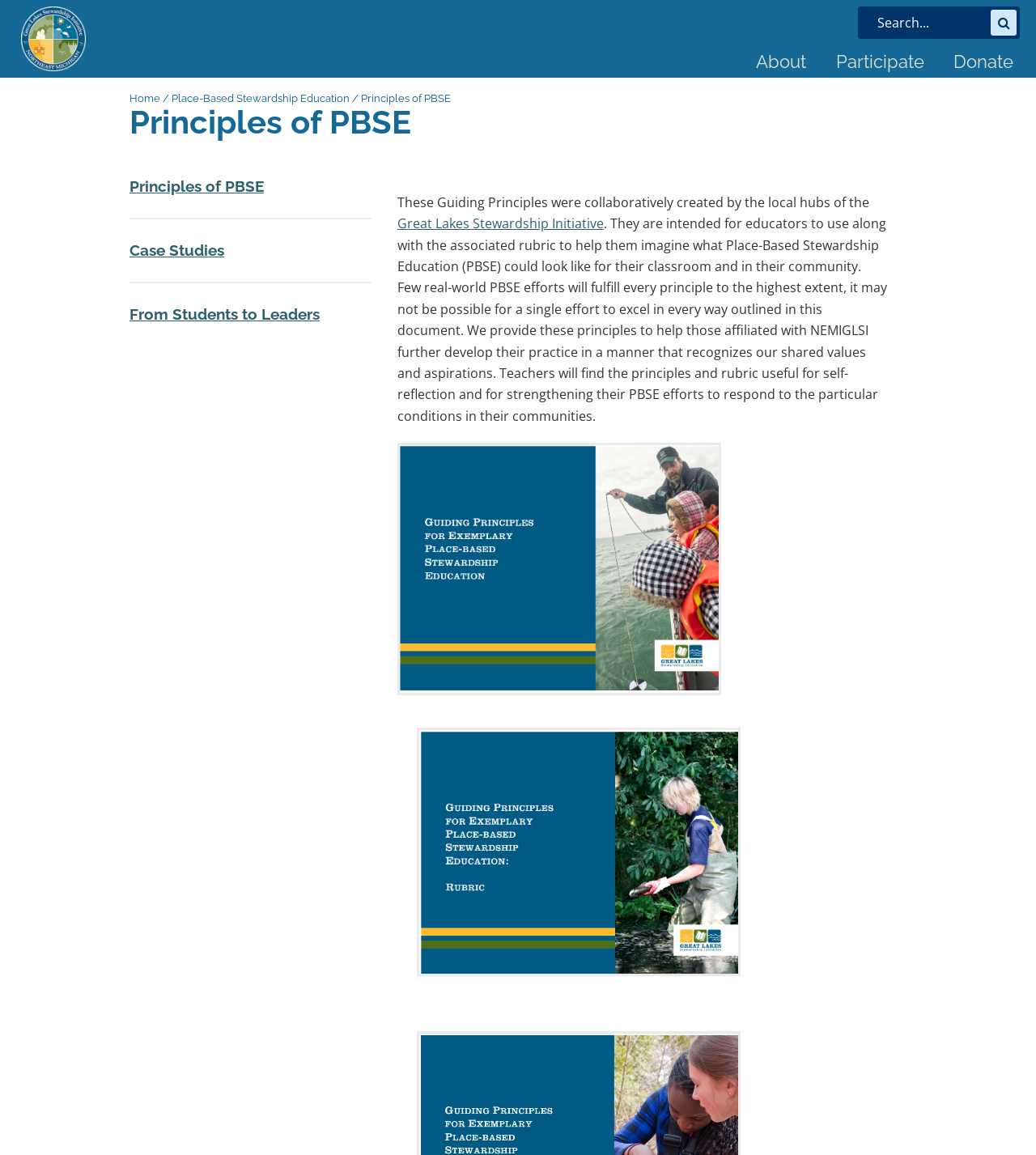What is the name of the document that outlines the principles of PBSE?
Provide a detailed and extensive answer to the question.

I found the answer by looking at the image element that says 'PBSE Guiding Principles' and is located below the static text element that describes the purpose of the guiding principles.